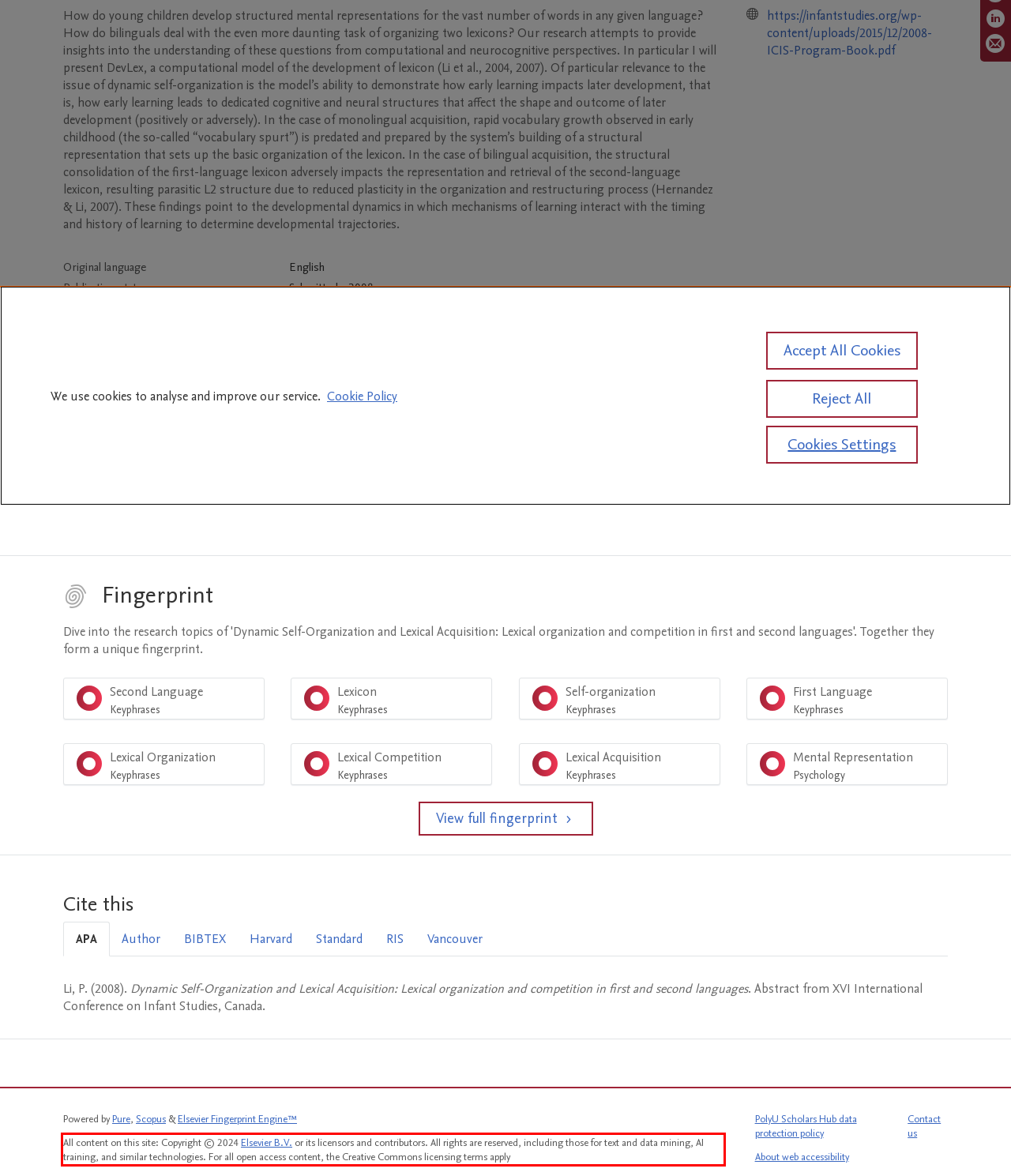There is a screenshot of a webpage with a red bounding box around a UI element. Please use OCR to extract the text within the red bounding box.

All content on this site: Copyright © 2024 Elsevier B.V. or its licensors and contributors. All rights are reserved, including those for text and data mining, AI training, and similar technologies. For all open access content, the Creative Commons licensing terms apply